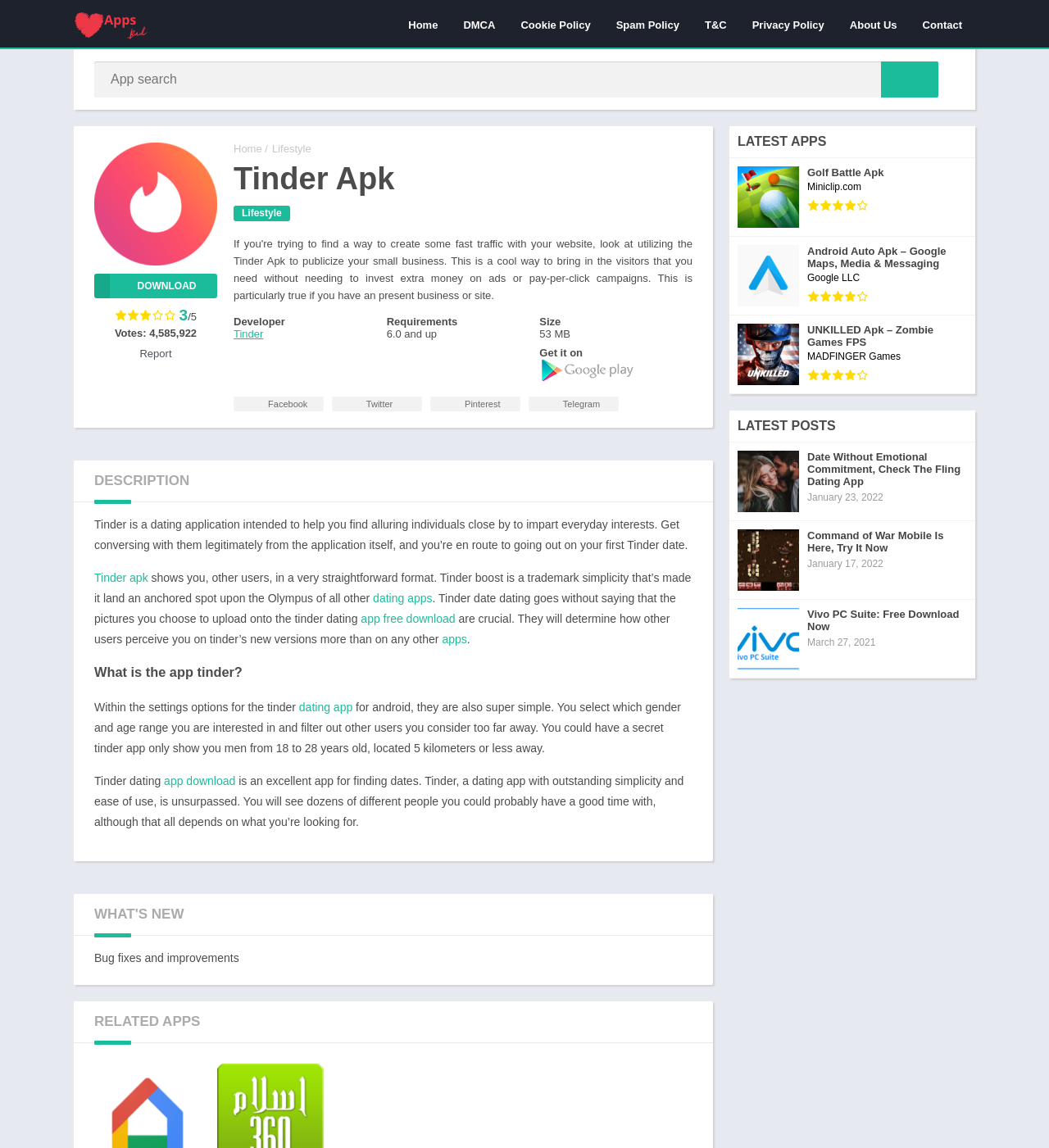Pinpoint the bounding box coordinates of the element to be clicked to execute the instruction: "Search for an app".

[0.09, 0.054, 0.895, 0.085]